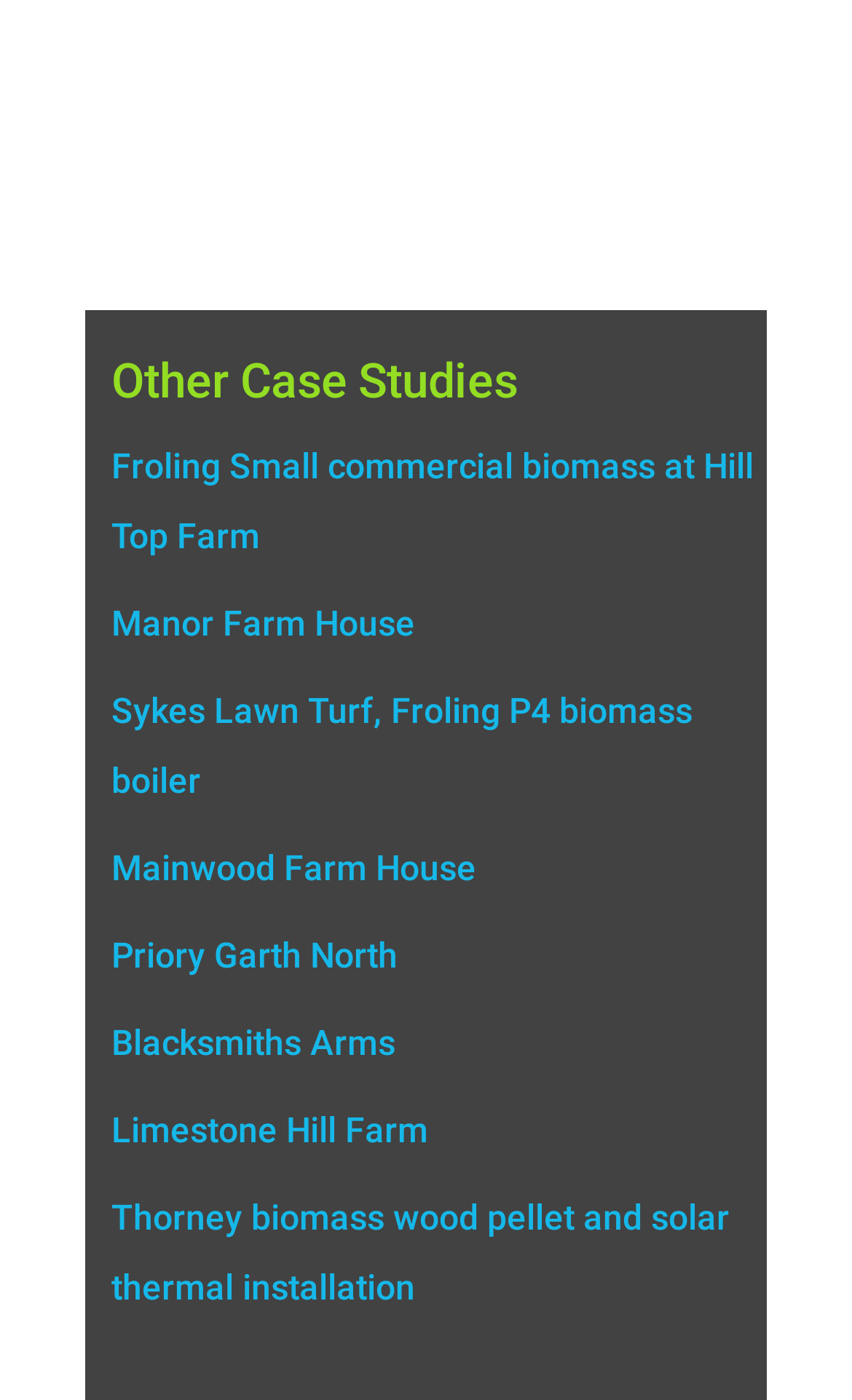Is there a case study about a farm house?
Refer to the image and provide a one-word or short phrase answer.

Yes